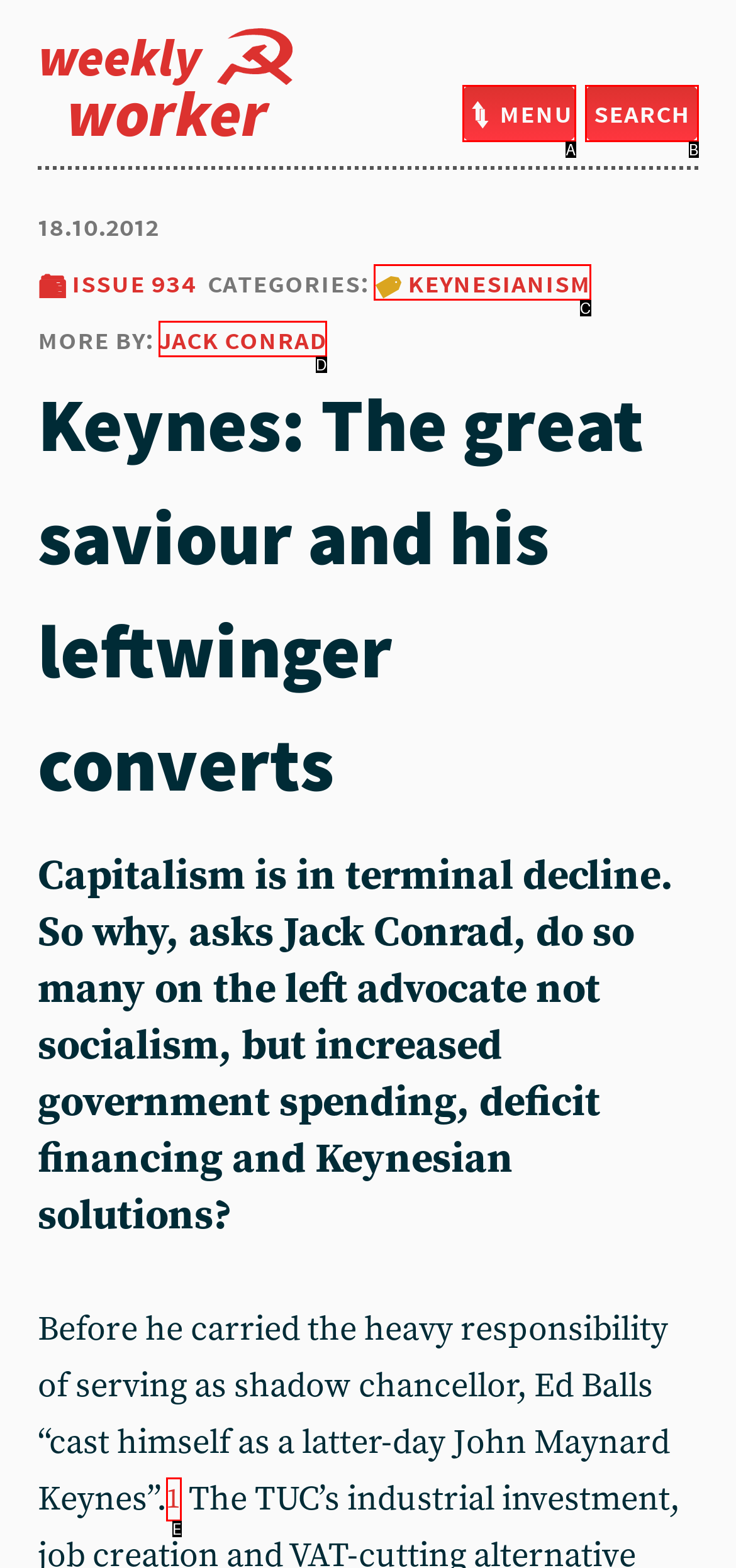Tell me which one HTML element best matches the description: Keynesianism
Answer with the option's letter from the given choices directly.

C